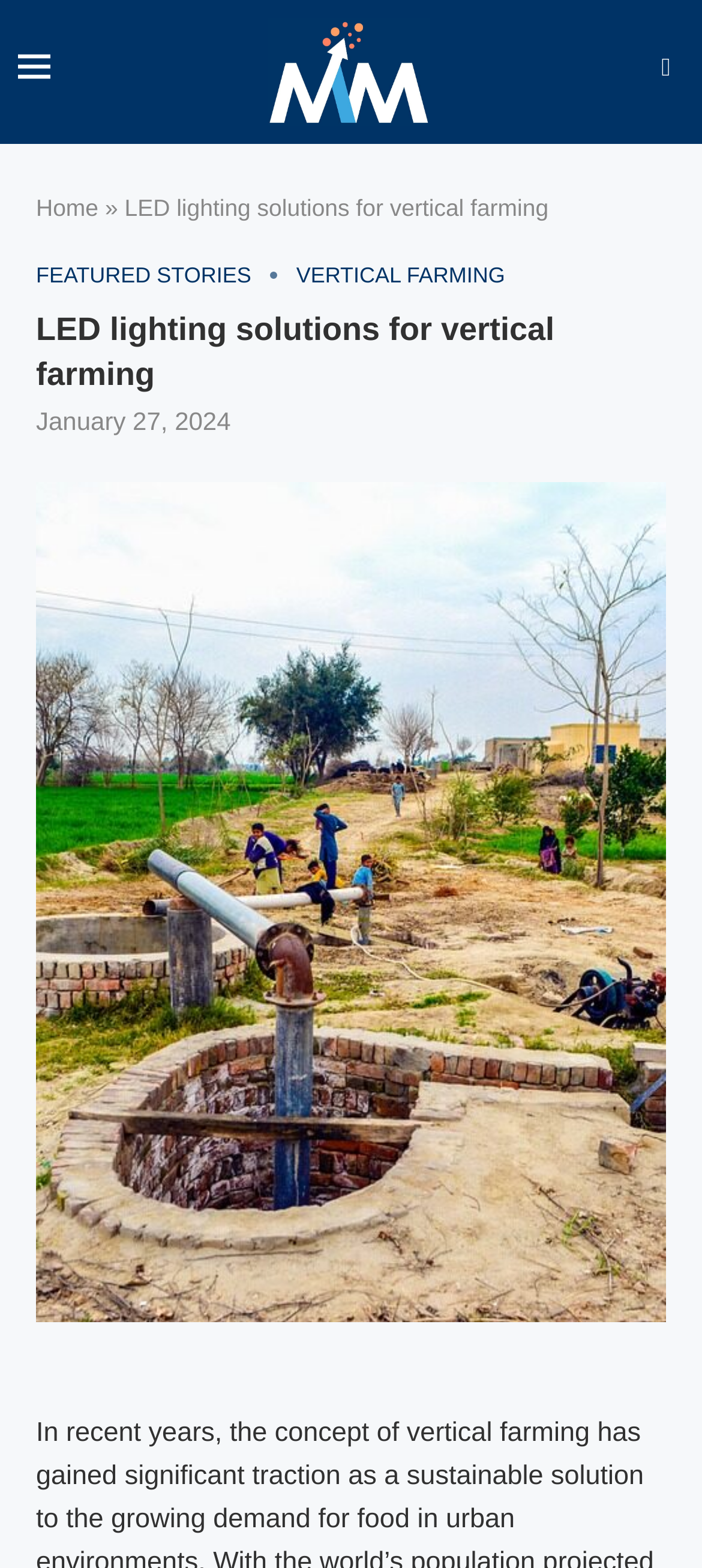Find and provide the bounding box coordinates for the UI element described here: "alt="Megatrend Monitor"". The coordinates should be given as four float numbers between 0 and 1: [left, top, right, bottom].

[0.381, 0.011, 0.614, 0.031]